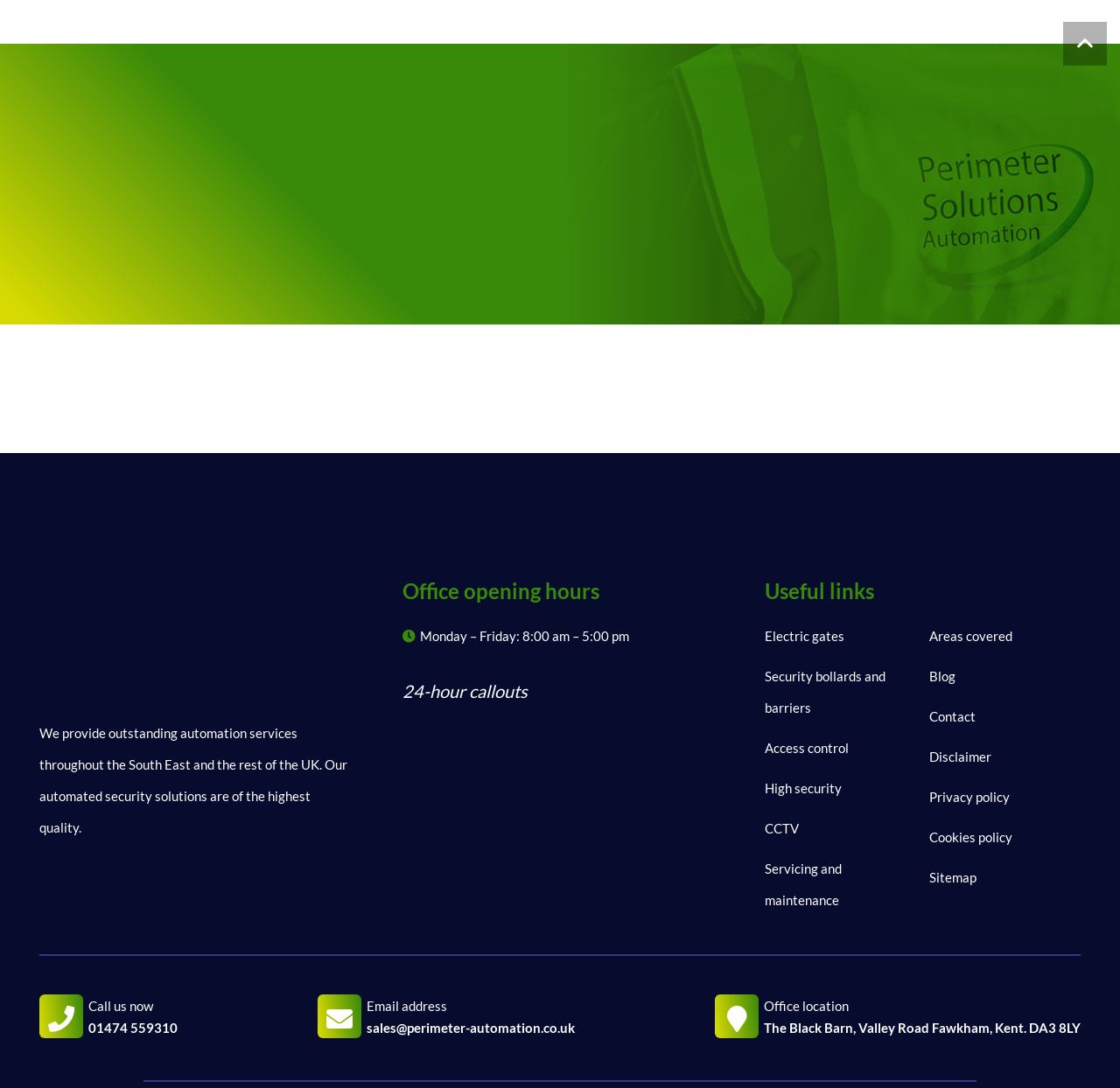Find and indicate the bounding box coordinates of the region you should select to follow the given instruction: "Go to the contact page".

[0.746, 0.145, 0.883, 0.193]